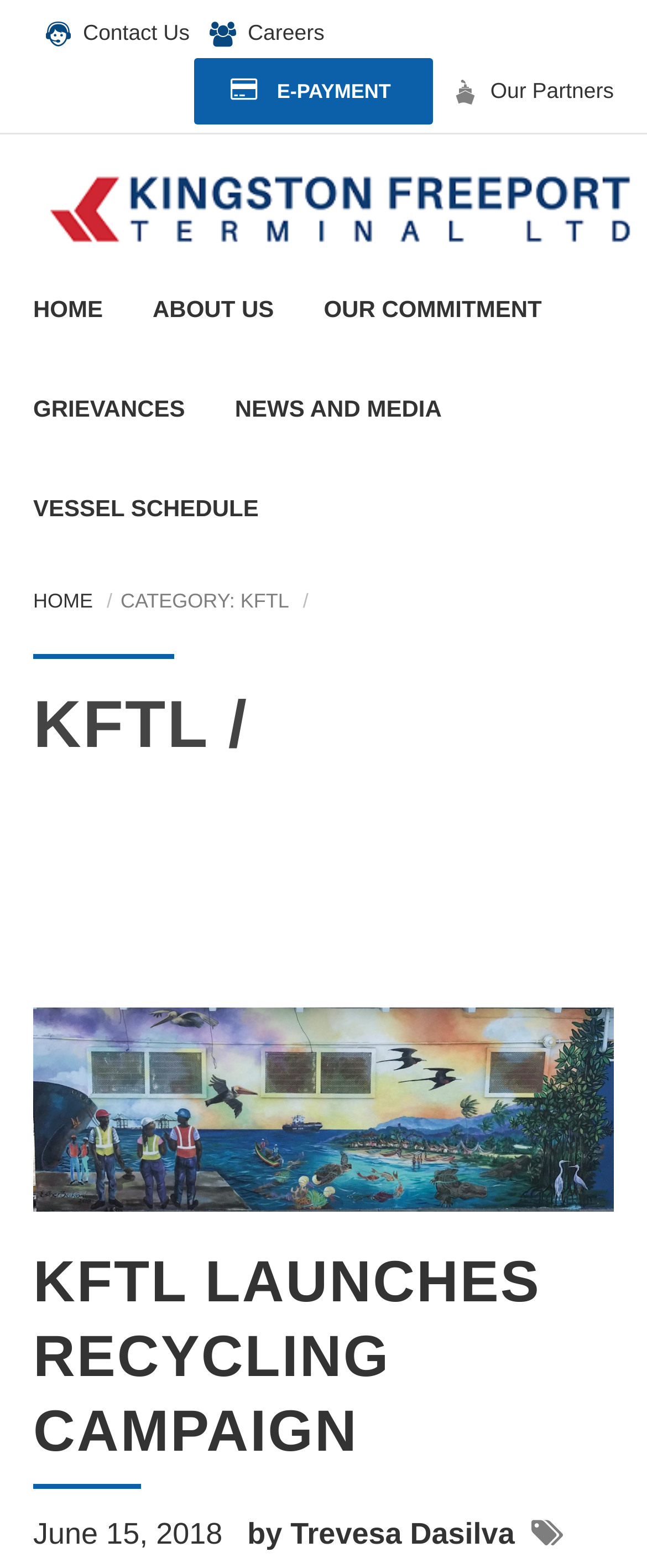Answer with a single word or phrase: 
What is the name of the organization?

KFTL